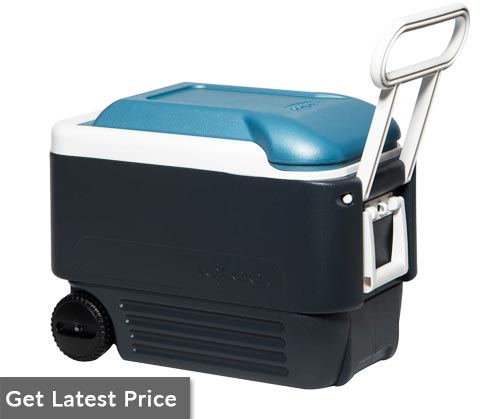Describe the image with as much detail as possible.

The image features an Igloo Maxcold Cooler, designed for durability and ease of transport, making it an excellent choice for beach trips and outdoor activities. This cooler showcases a robust construction, highlighted by its large, sturdy wheels that facilitate smooth movement over various terrains, including sand and grass. It is equipped with reinforced swing-up handles and a tow handle, ensuring effortless transport to and from your desired location. The cooler's lid is secured with a snap-fit latch, providing reliable closure during movement, while a threaded drain plug allows for quick and easy draining. This versatile 40 qt cooler is highly praised for its functionality and durability, ensuring your food and drinks remain protected throughout your adventures.